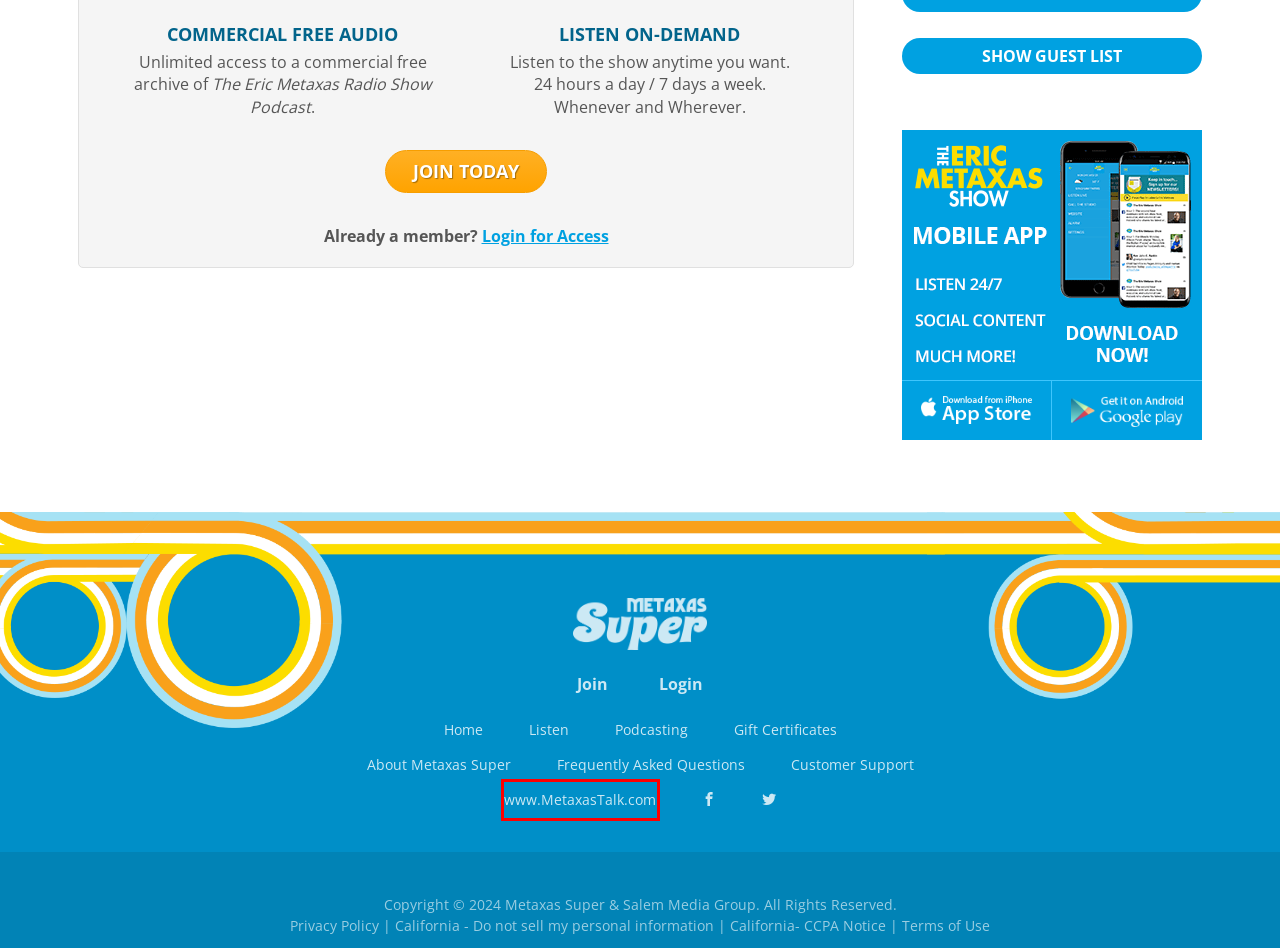Observe the webpage screenshot and focus on the red bounding box surrounding a UI element. Choose the most appropriate webpage description that corresponds to the new webpage after clicking the element in the bounding box. Here are the candidates:
A. May 12, 2015 - Metaxas Super - The Eric Metaxas Show Podcast
B. The Eric Metaxas Show - The Show About Everything
C. Frequently Asked Questions - Metaxas Super - The Eric Metaxas Show Podcast
D. ‎Eric Metaxas on the App Store
E. Podcast - Metaxas Super - The Eric Metaxas Show Podcast
F. May 19, 2015 - Metaxas Super - The Eric Metaxas Show Podcast
G. May 1, 2015 - Metaxas Super - The Eric Metaxas Show Podcast
H. About Metaxas Super - Metaxas Super - The Eric Metaxas Show Podcast

B